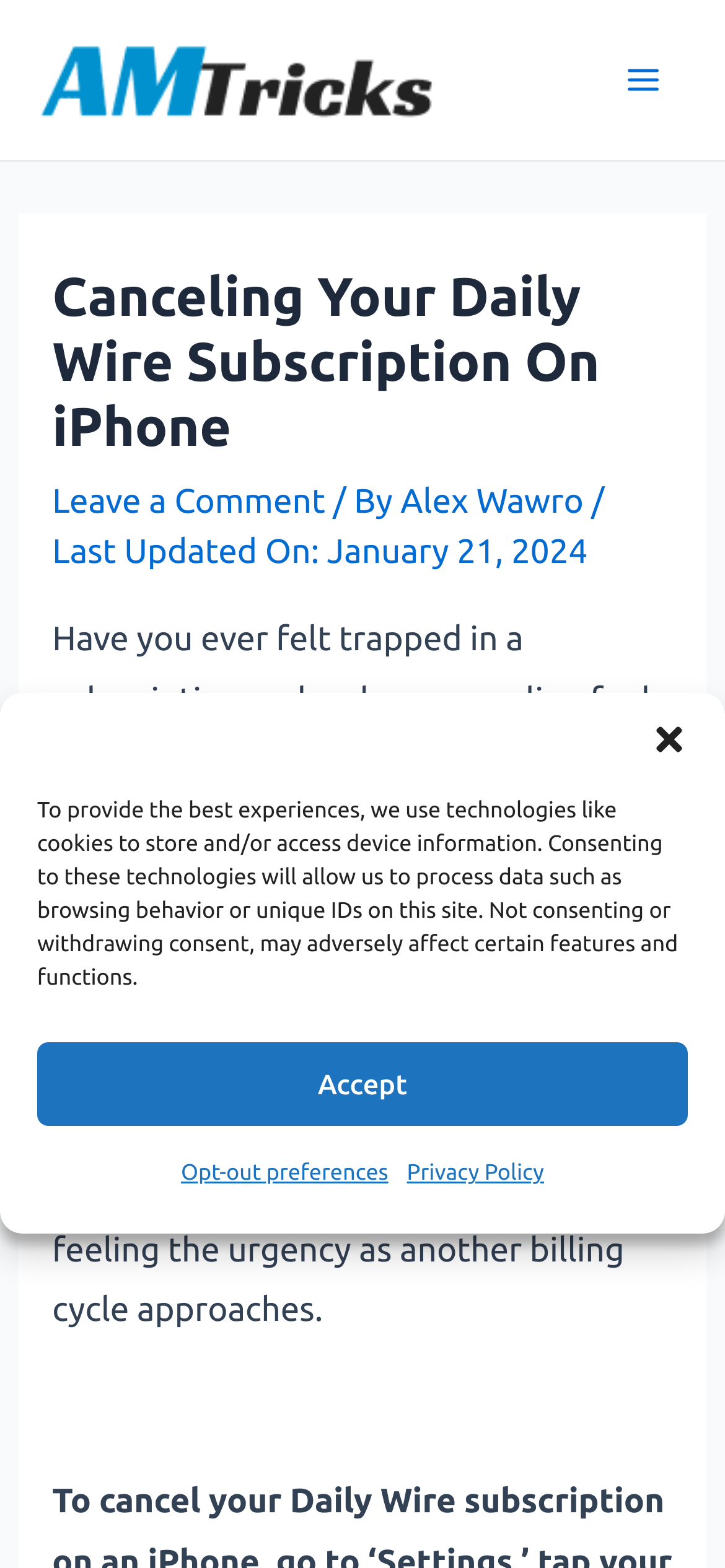What is the logo at the top left corner?
Please provide a single word or phrase as the answer based on the screenshot.

AMTricks_logo